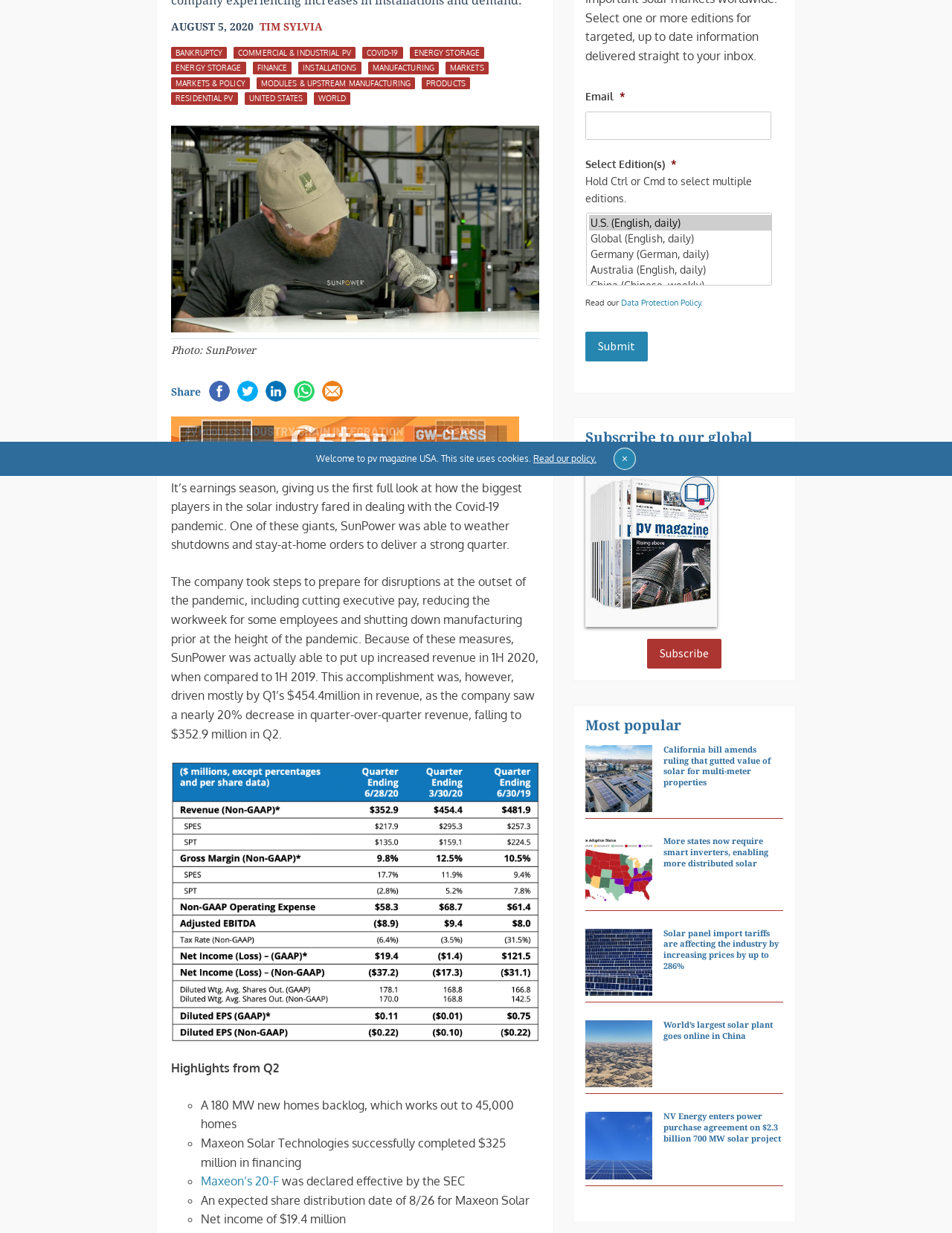Provide the bounding box coordinates for the UI element that is described as: "Data Protection Policy".

[0.652, 0.241, 0.736, 0.25]